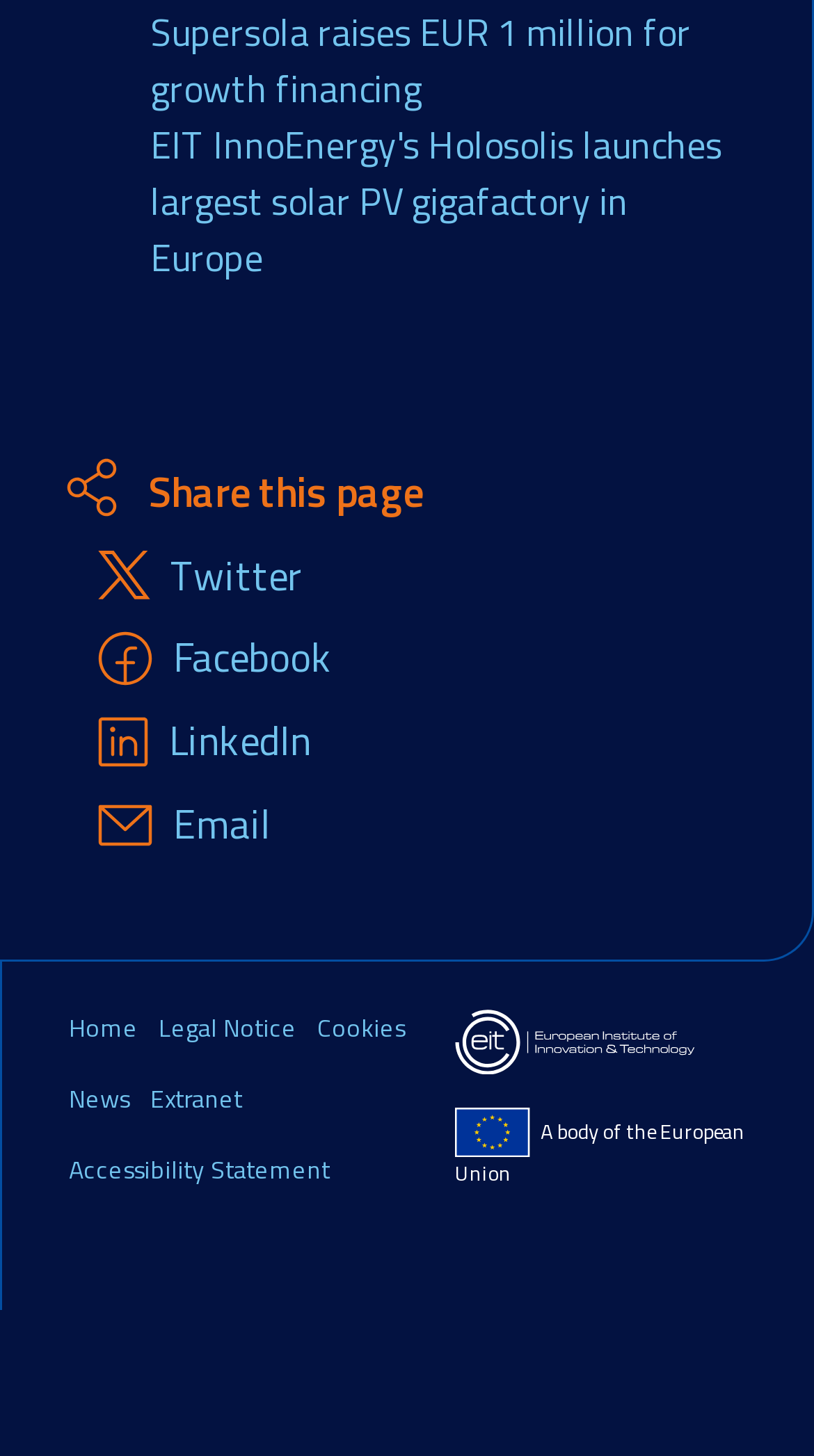Using the webpage screenshot, find the UI element described by Twitter. Provide the bounding box coordinates in the format (top-left x, top-left y, bottom-right x, bottom-right y), ensuring all values are floating point numbers between 0 and 1.

[0.21, 0.373, 0.371, 0.415]